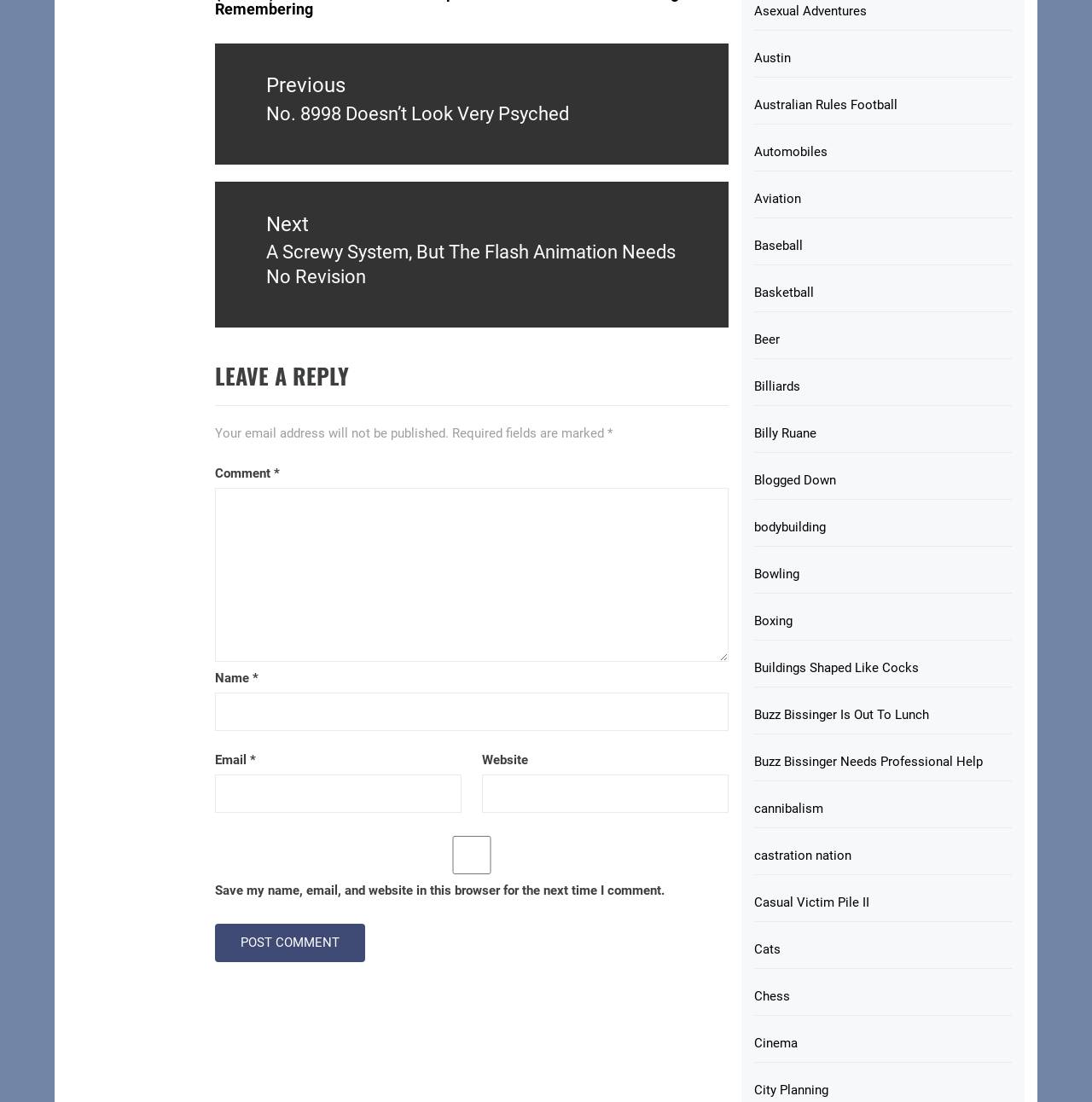Identify the bounding box for the element characterized by the following description: "parent_node: Comment * name="comment"".

[0.296, 0.482, 0.702, 0.64]